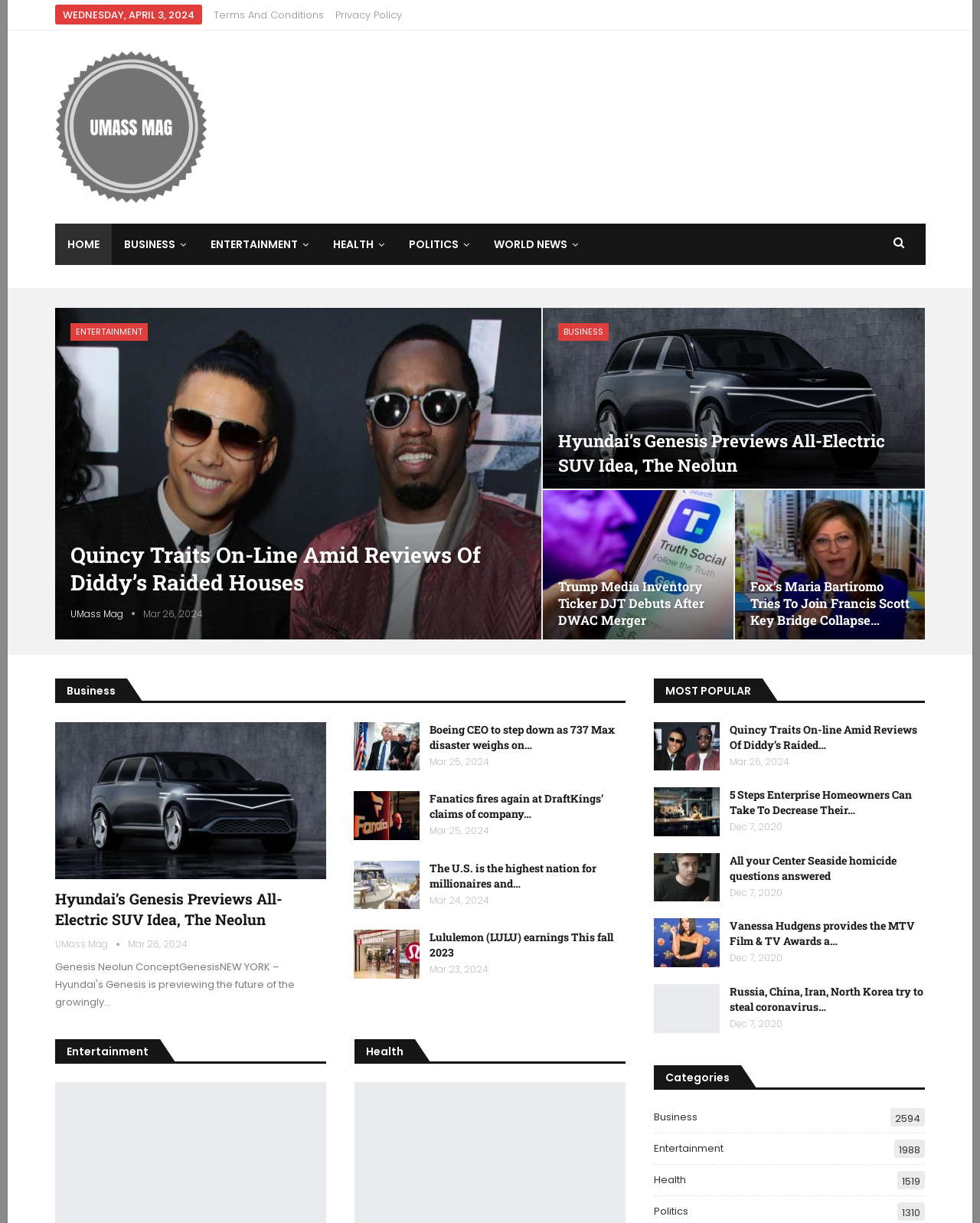Locate the bounding box coordinates of the element to click to perform the following action: 'Check the 'MOST POPULAR' section'. The coordinates should be given as four float values between 0 and 1, in the form of [left, top, right, bottom].

[0.679, 0.559, 0.767, 0.571]